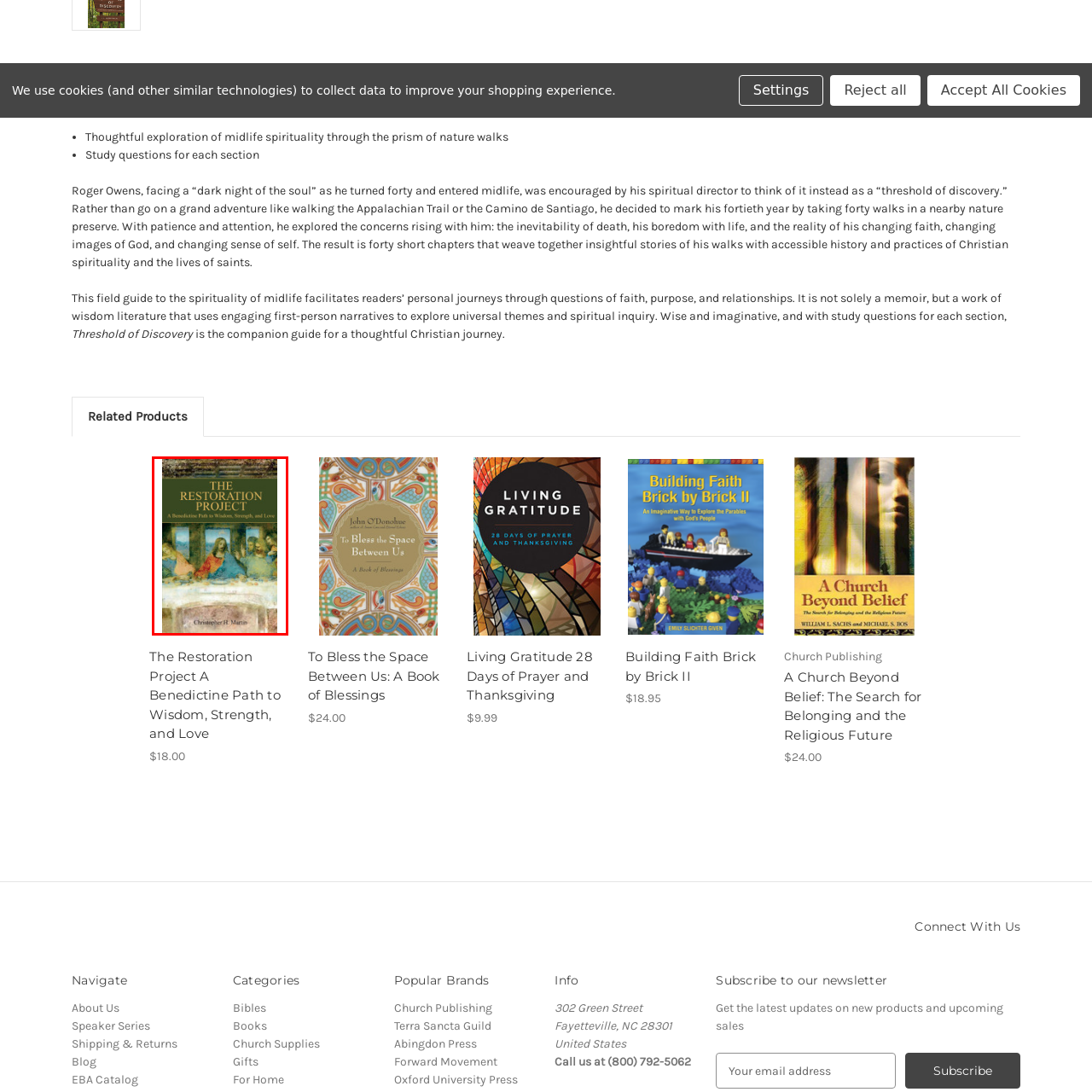Give an elaborate description of the visual elements within the red-outlined box.

The image showcases the book cover of "The Restoration Project: A Benedictine Path to Wisdom, Strength, and Love" by Christopher H. Martin. The design features a captivating artwork inspired by the famous Last Supper painting, symbolizing themes of spirituality and community. The cover is predominantly green, highlighted with the title in bold, white letters at the top, complemented by the author's name at the bottom. This book invites readers to explore a transformative spiritual journey, drawing on Benedictine principles to foster wisdom, strength, and love in their lives.